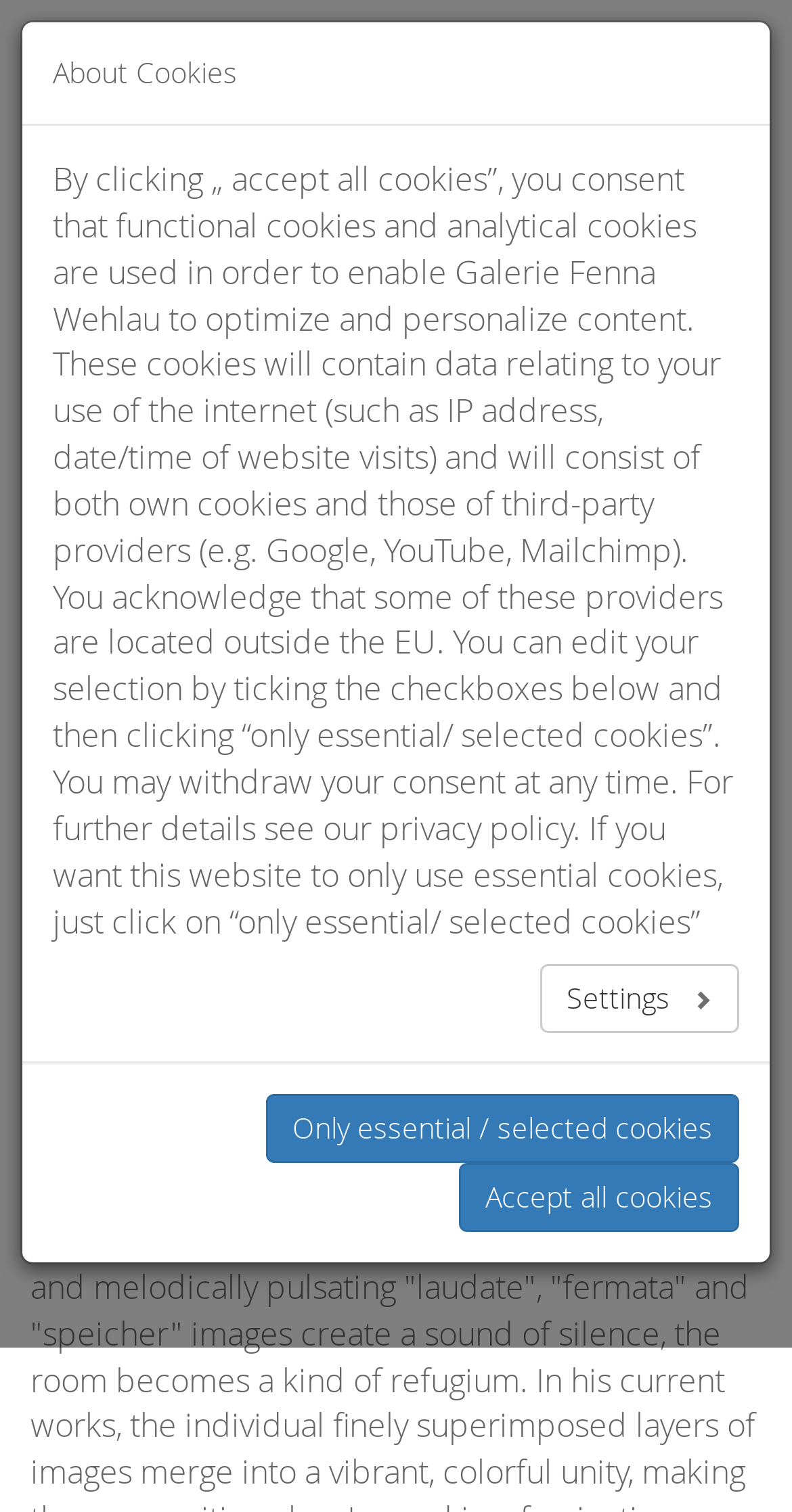Elaborate on the different components and information displayed on the webpage.

The webpage is about Galerie Fenna Wehlau, an art gallery that showcases contemporary abstract art related to nature, music, and lyrics. 

At the top left corner, there is a button to toggle navigation. Next to it, there is a heading with the gallery's name, which is also a link. The heading is accompanied by an image with the same name. 

On the top right corner, there are two language options, "DE" and "EN", which are links. 

Below the language options, there is a large image that takes up most of the width of the page, with the title "Art Karlsruhe 2019". 

Below the image, there are three paragraphs of text. The first paragraph invites visitors to the gallery's booth at Art Karlsruhe 2019. The second paragraph mentions that the gallery will show two exhibitions at the booth. The third paragraph lists the title of one of the exhibitions, "refugium I eberhard ross". 

At the bottom of the page, there is a dialog box with information about cookies. The dialog box has a heading "About Cookies" and a long paragraph explaining how the gallery uses cookies. There are three buttons in the dialog box: "Settings", "Only essential / selected cookies", and "Accept all cookies". 

Finally, at the bottom right corner, there is a generic element labeled "Scroll Back to Top".